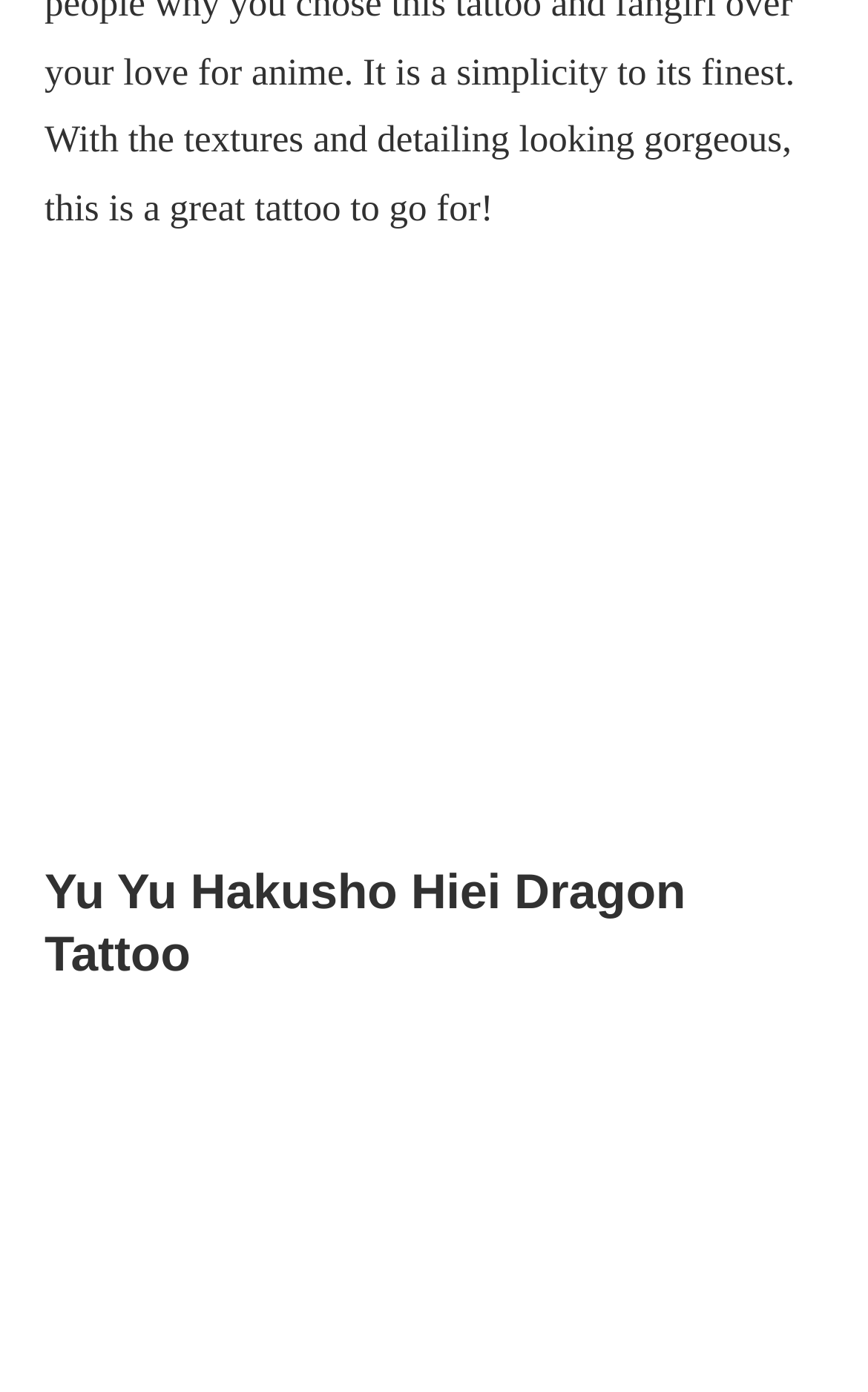Determine the bounding box coordinates of the UI element described by: "Scroll to navigation".

None